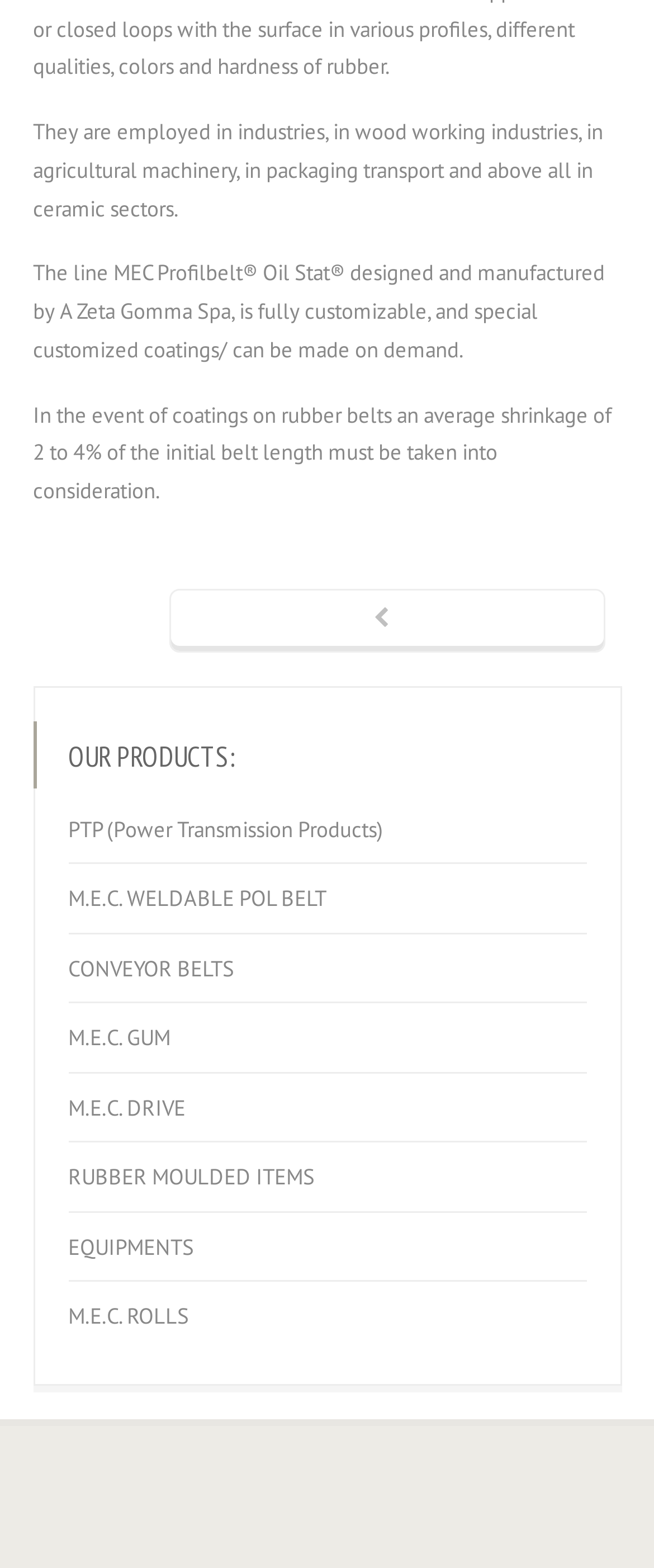Highlight the bounding box coordinates of the element that should be clicked to carry out the following instruction: "view M.E.C. WELDABLE POL BELT page". The coordinates must be given as four float numbers ranging from 0 to 1, i.e., [left, top, right, bottom].

[0.104, 0.562, 0.499, 0.594]